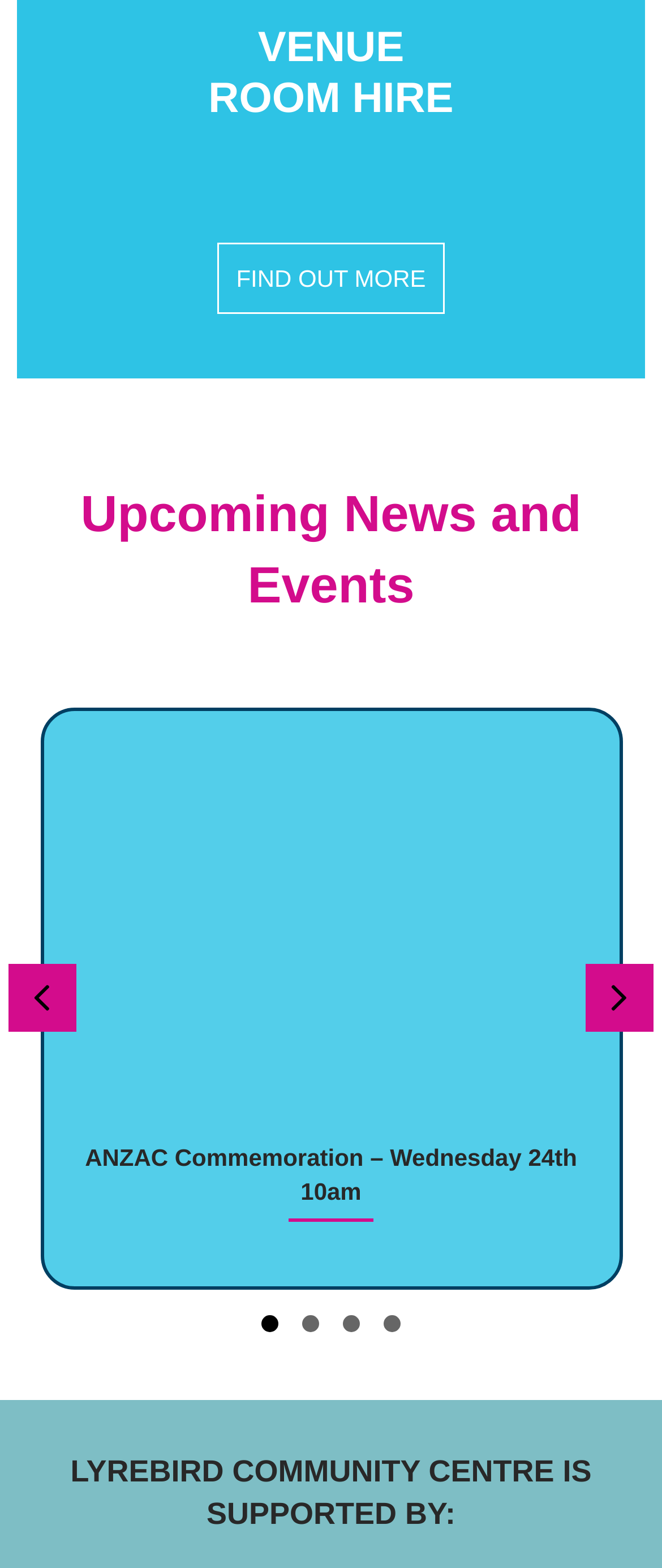What is the purpose of the 'FIND OUT MORE' button? Using the information from the screenshot, answer with a single word or phrase.

To find out more about venue room hire